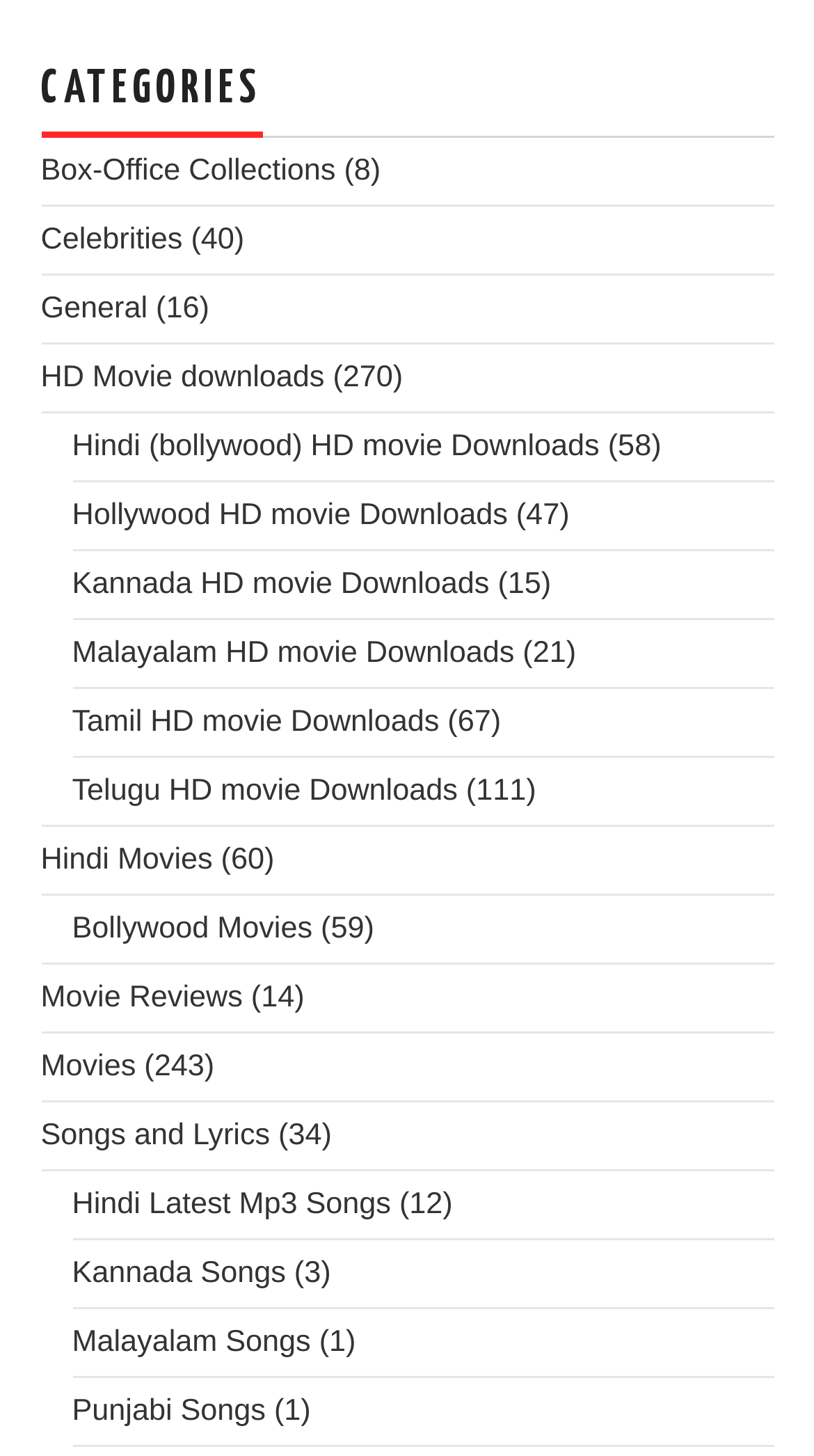What is the category with the least number of songs?
Use the information from the image to give a detailed answer to the question.

I looked at the numbers in parentheses next to each song category and found that 'Malayalam Songs' has the lowest number, which is 1.